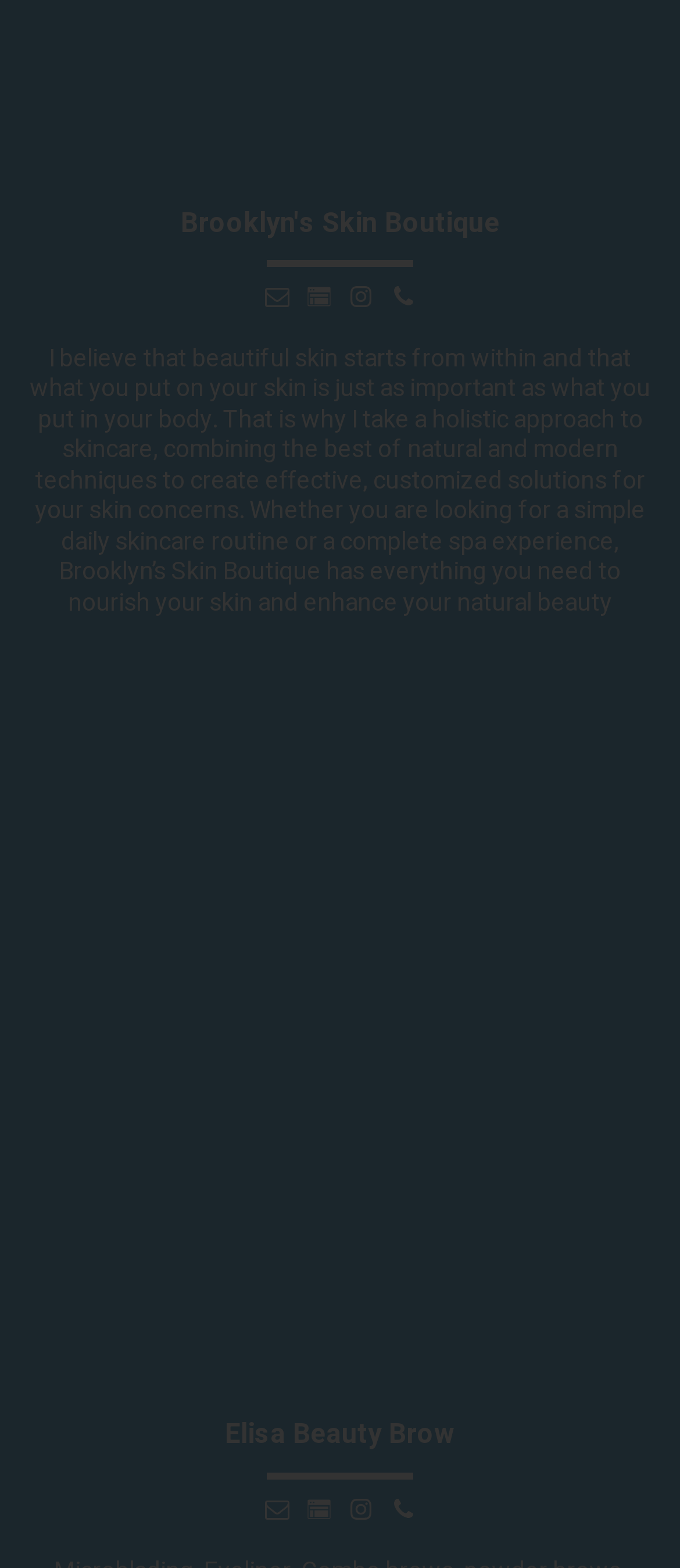Identify the bounding box coordinates of the section that should be clicked to achieve the task described: "Click on the link to explore Elisa Beauty Brow".

[0.39, 0.951, 0.426, 0.974]